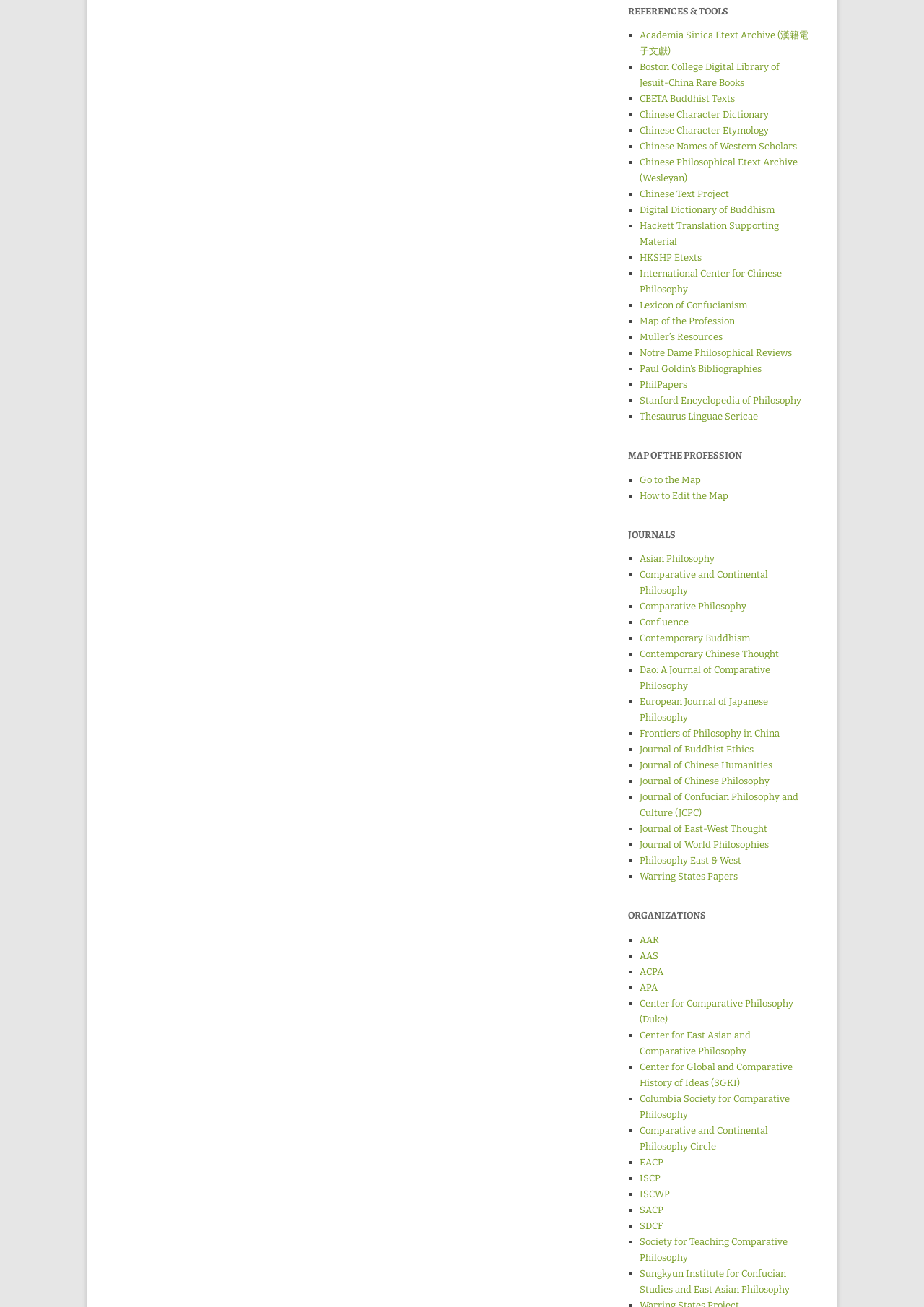How many links are there in the 'REFERENCES & TOOLS' section?
Using the image as a reference, answer the question with a short word or phrase.

17